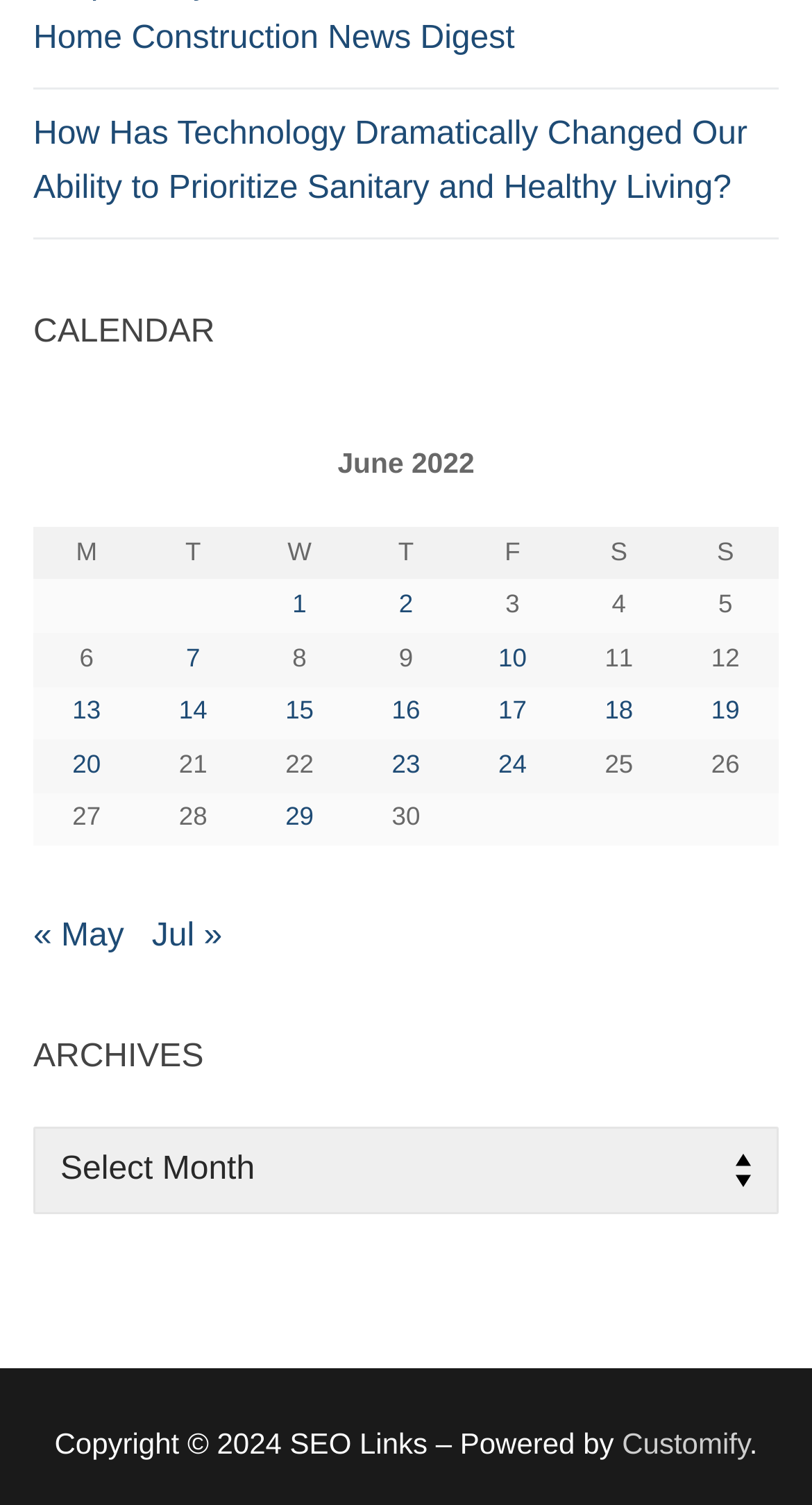Please find the bounding box coordinates of the section that needs to be clicked to achieve this instruction: "Go to previous month".

[0.041, 0.611, 0.153, 0.634]